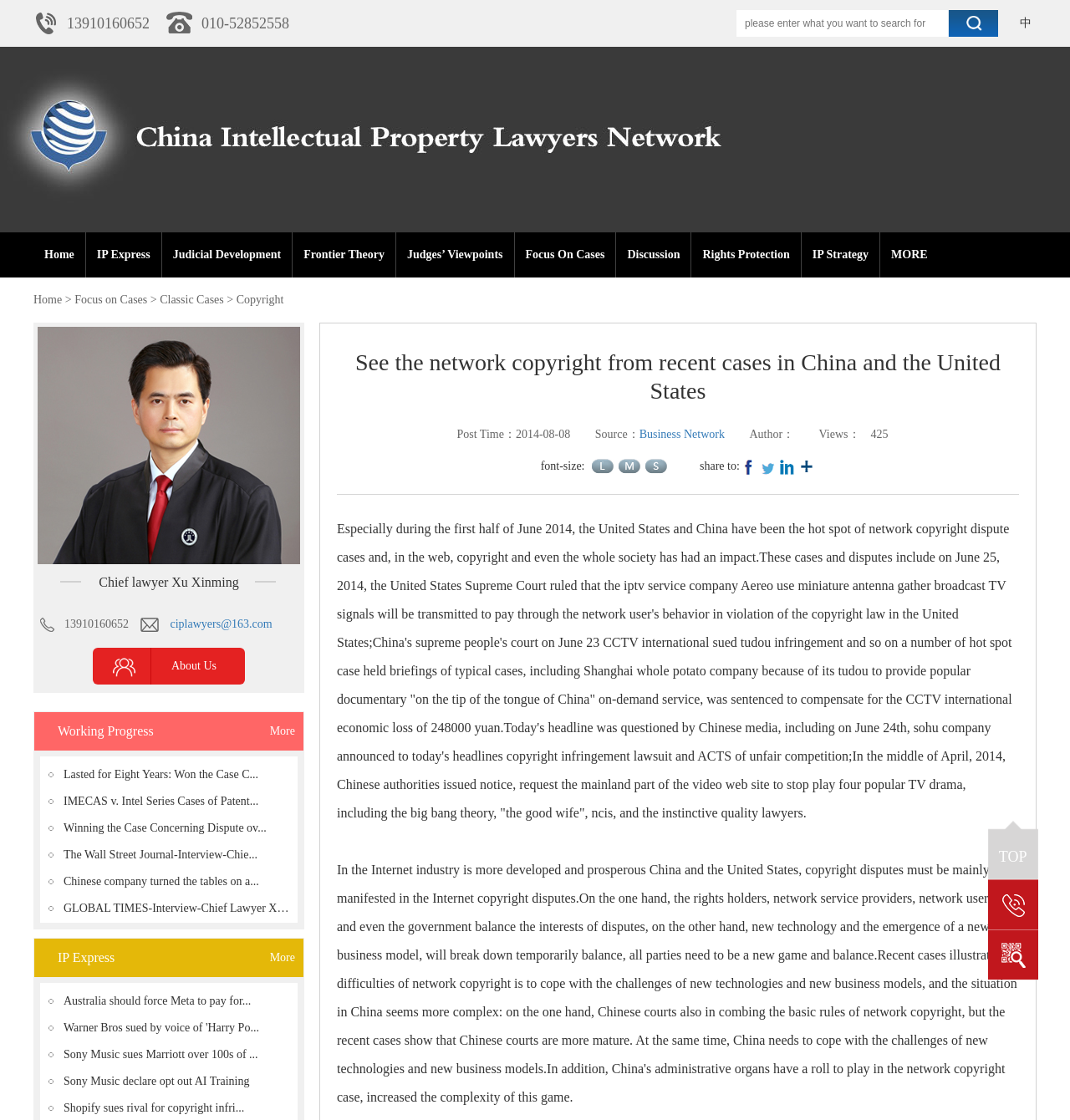What is the source of the article?
From the image, respond using a single word or phrase.

Business Network